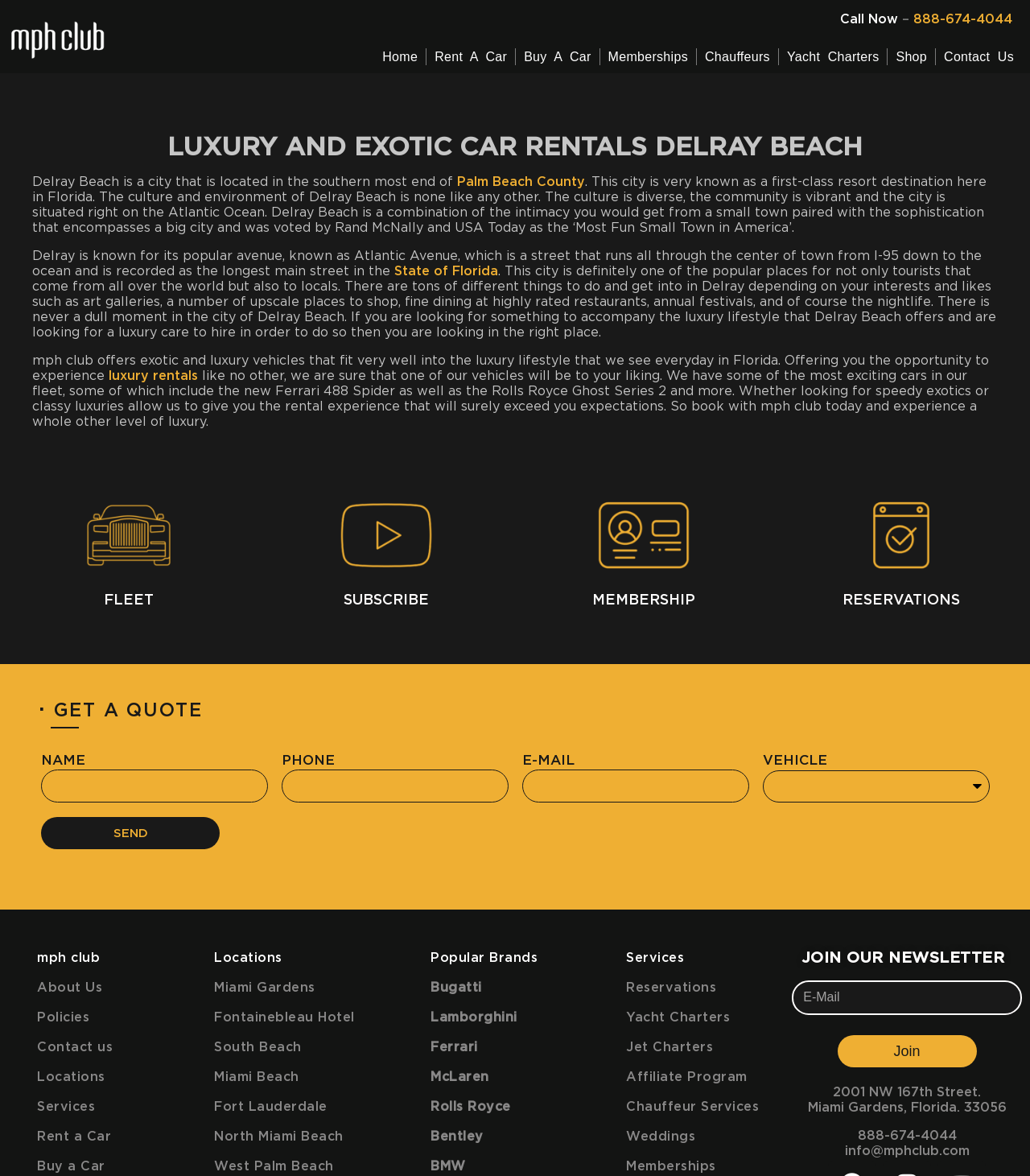Determine the bounding box coordinates of the clickable region to carry out the instruction: "Click the 'Rent A Car' link".

[0.414, 0.041, 0.5, 0.055]